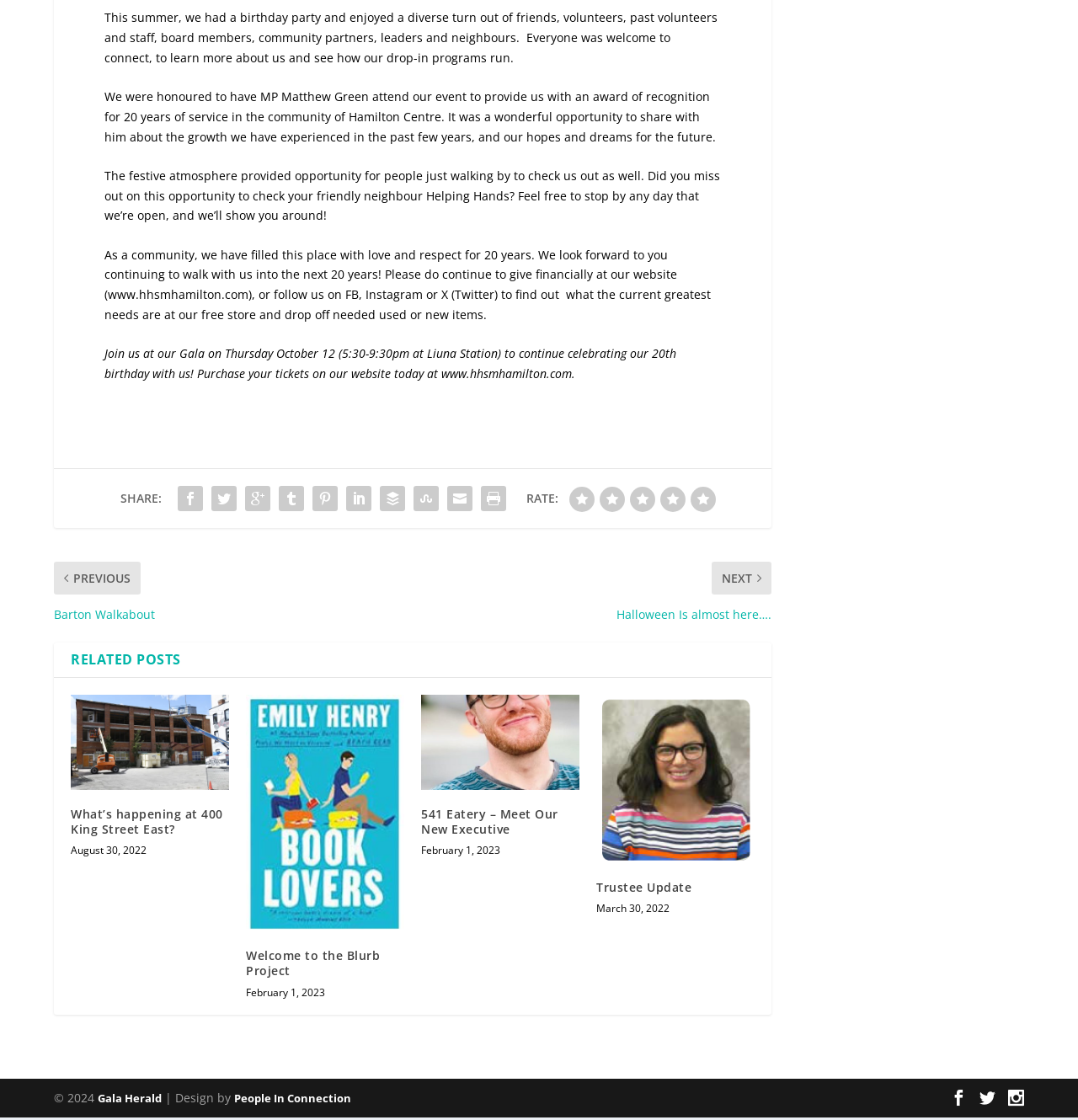Please specify the coordinates of the bounding box for the element that should be clicked to carry out this instruction: "Read the post 'What’s happening at 400 King Street East?'". The coordinates must be four float numbers between 0 and 1, formatted as [left, top, right, bottom].

[0.066, 0.517, 0.212, 0.602]